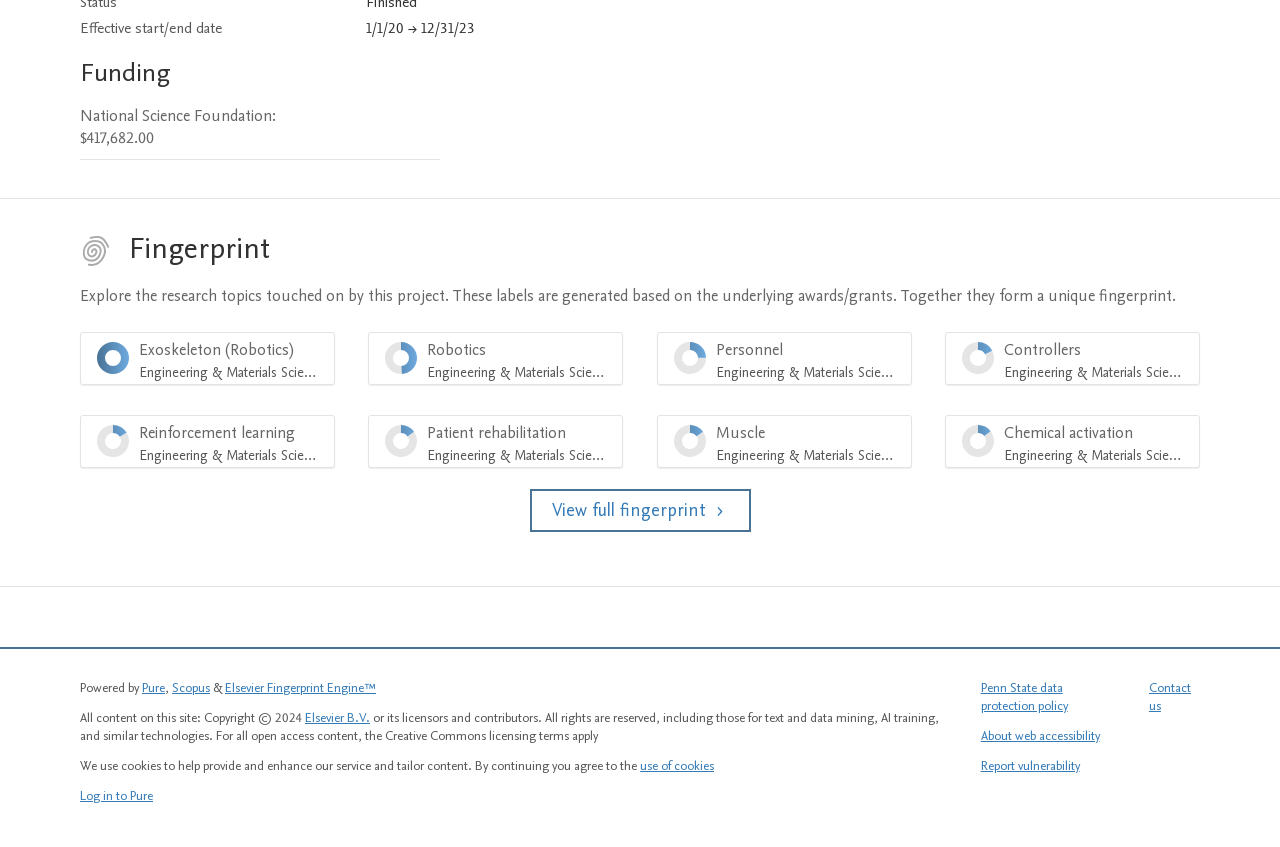Reply to the question with a single word or phrase:
What is the effective start/end date?

1/1/20 → 12/31/23